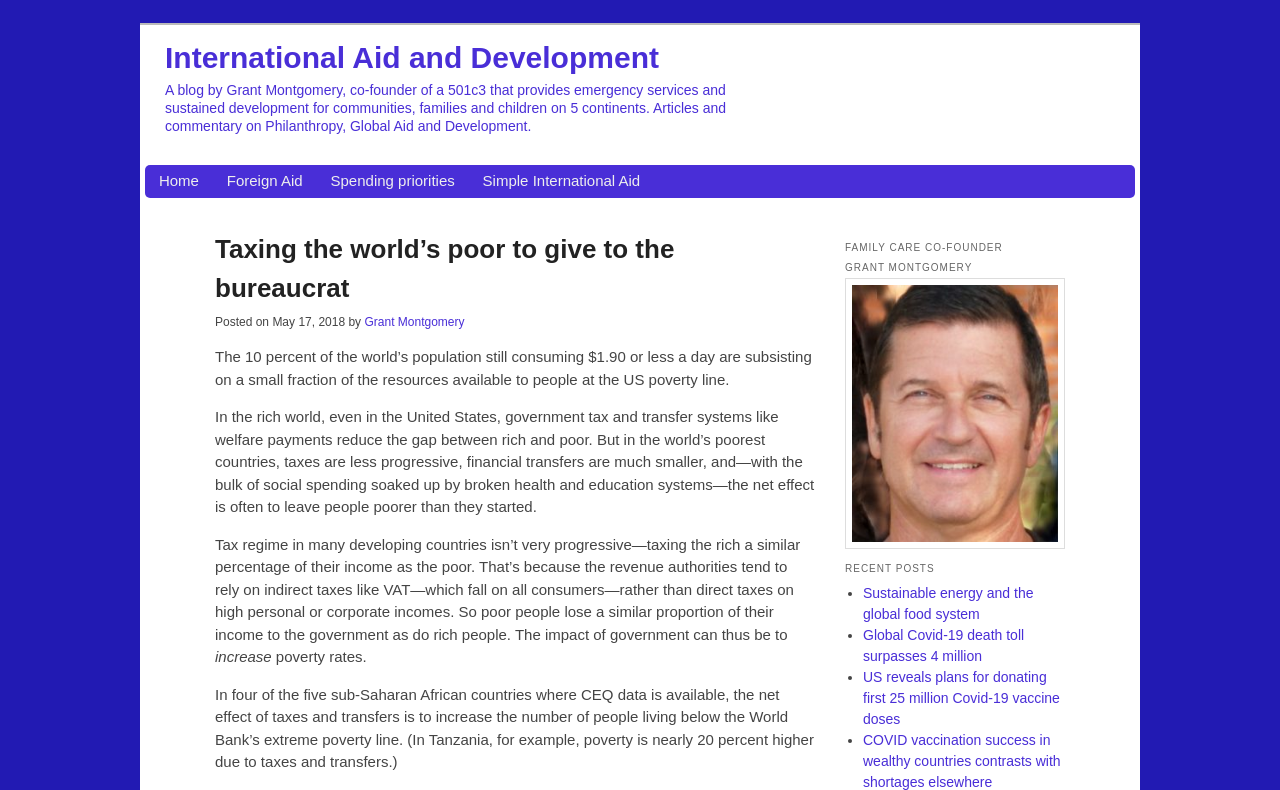What is the topic of the blog post?
Based on the content of the image, thoroughly explain and answer the question.

The topic of the blog post is 'Taxing the world’s poor to give to the bureaucrat', which falls under the category of International Aid and Development, as indicated by the link 'International Aid and Development' at the top of the page.